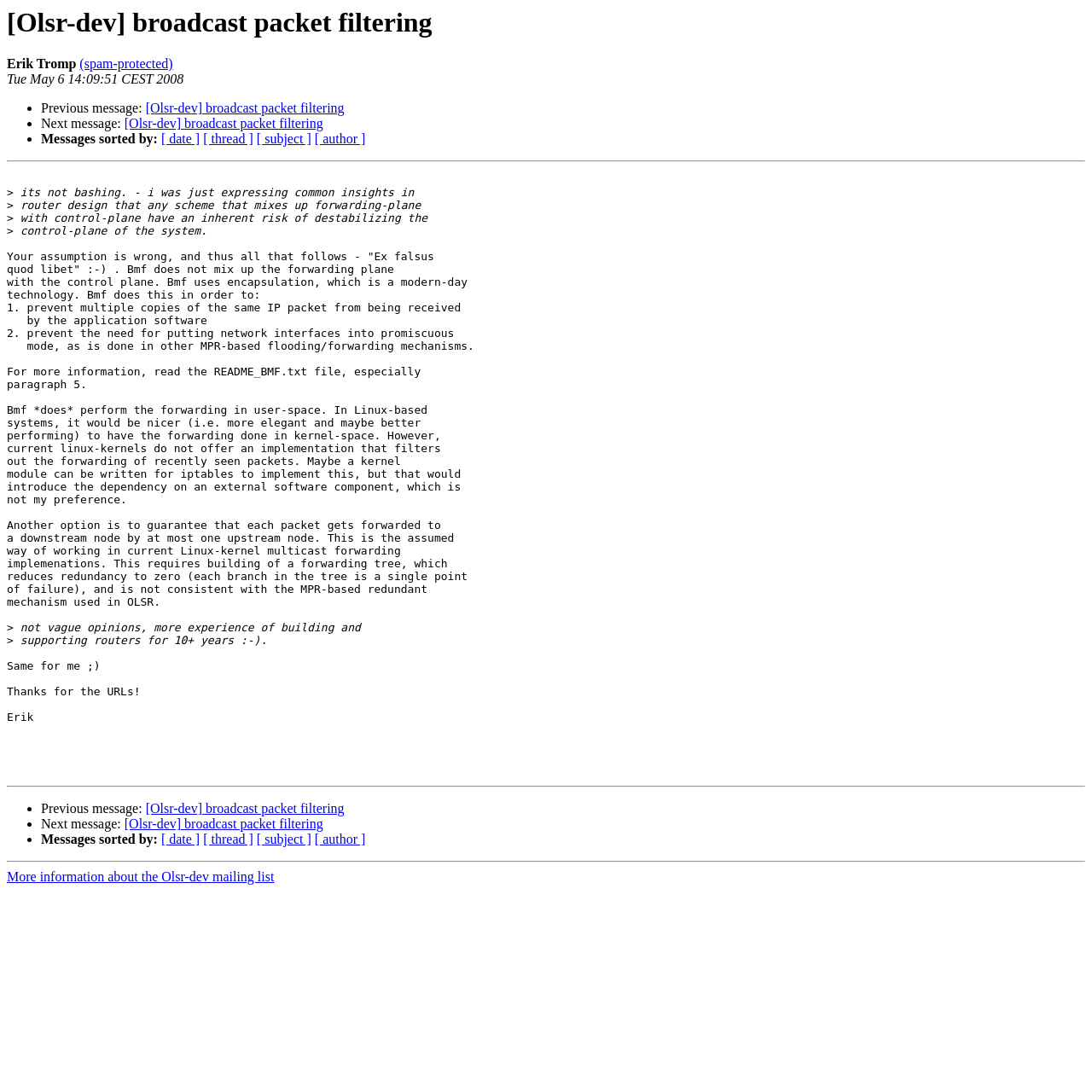How many links are there to sort messages by?
Using the picture, provide a one-word or short phrase answer.

4